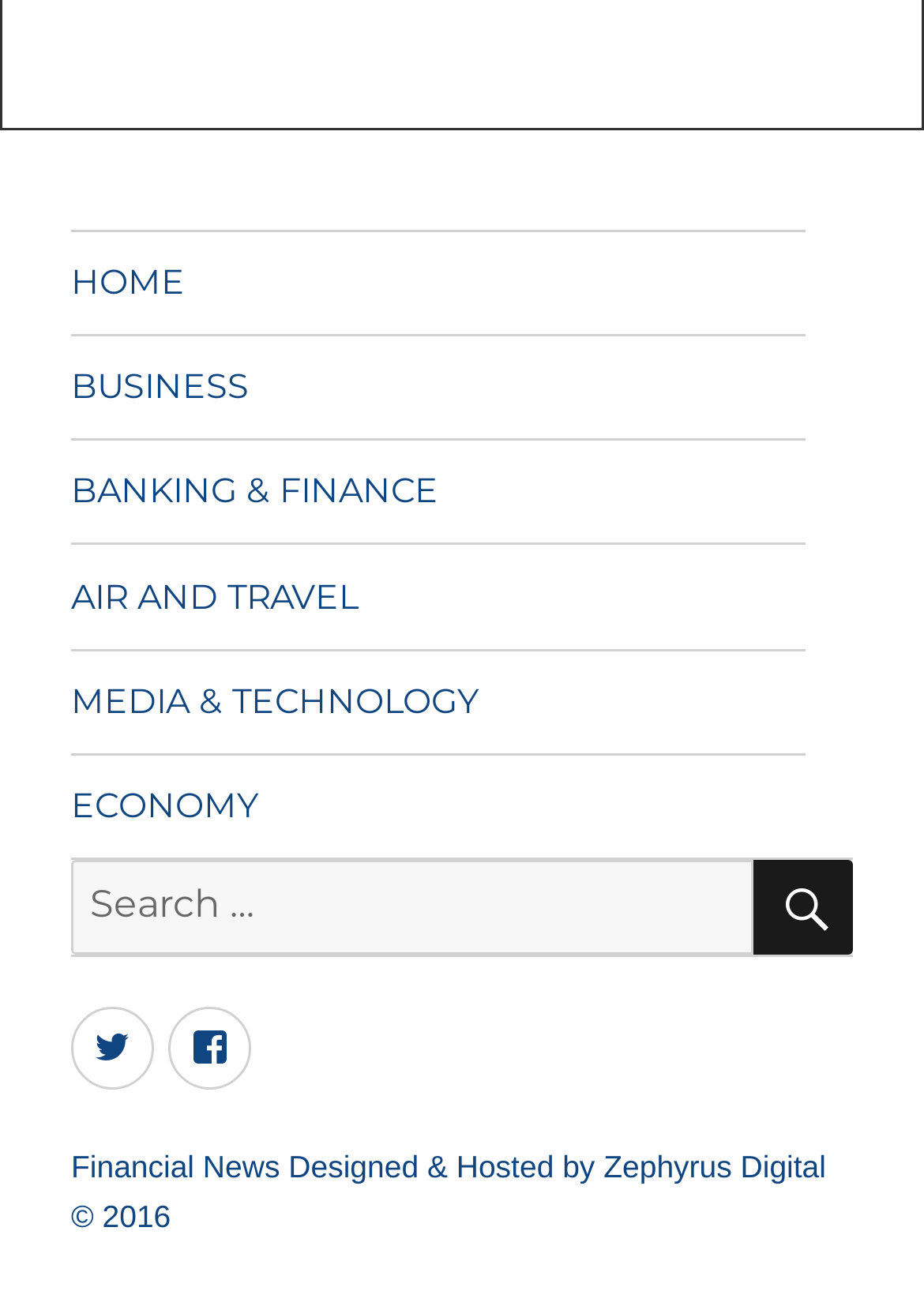Carefully examine the image and provide an in-depth answer to the question: How many main menu items are there?

I counted the number of links in the 'Footer Primary Menu' section, which are 'HOME', 'BUSINESS', 'BANKING & FINANCE', 'AIR AND TRAVEL', 'MEDIA & TECHNOLOGY', and 'ECONOMY'. There are 6 links in total.